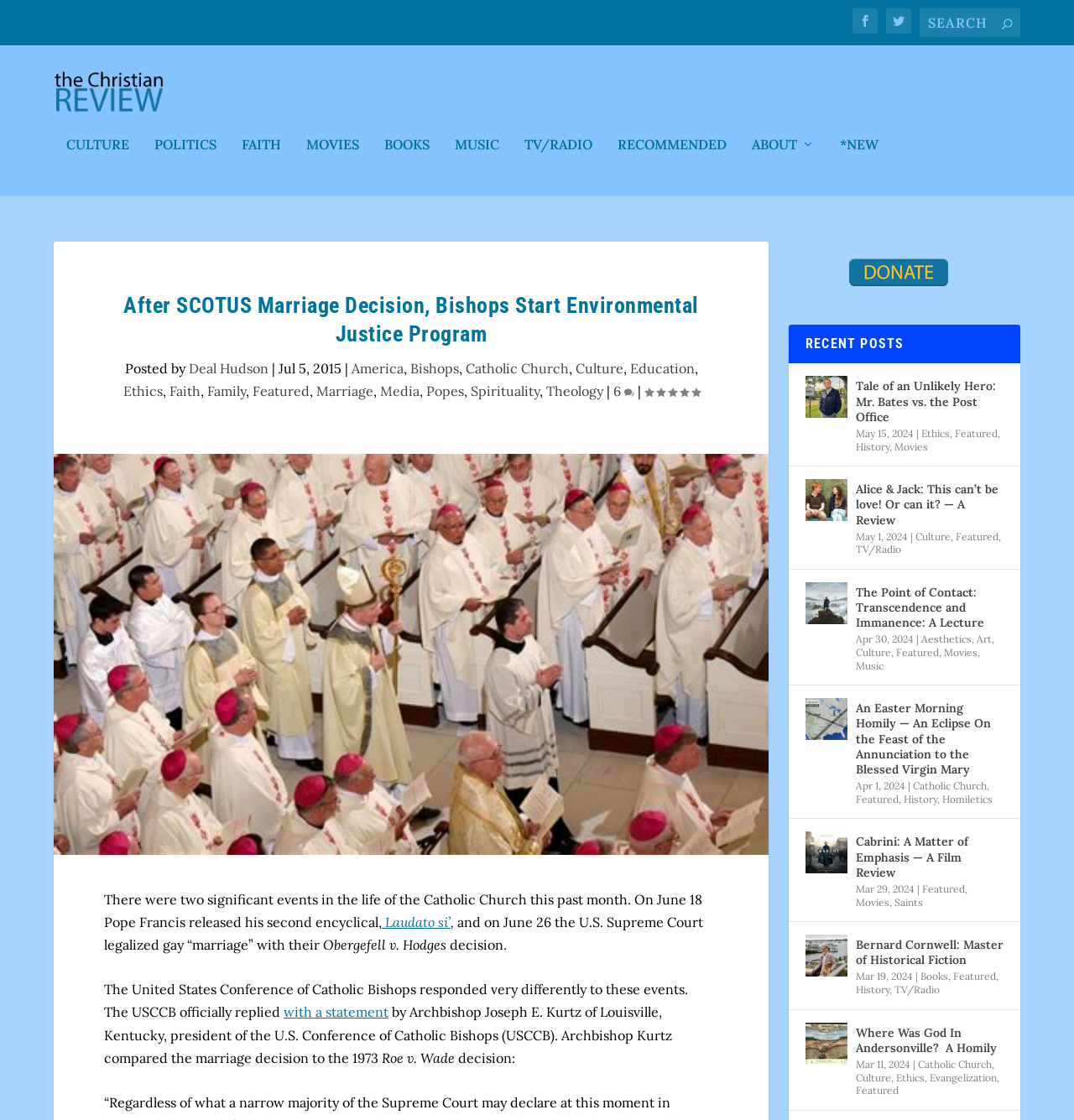What is the name of the court decision mentioned in the article?
Based on the image, answer the question with as much detail as possible.

The name of the court decision mentioned in the article is Obergefell v. Hodges, which can be found by reading the text 'and on June 26 the U.S. Supreme Court legalized gay “marriage” with their Obergefell v. Hodges decision' located in the article.